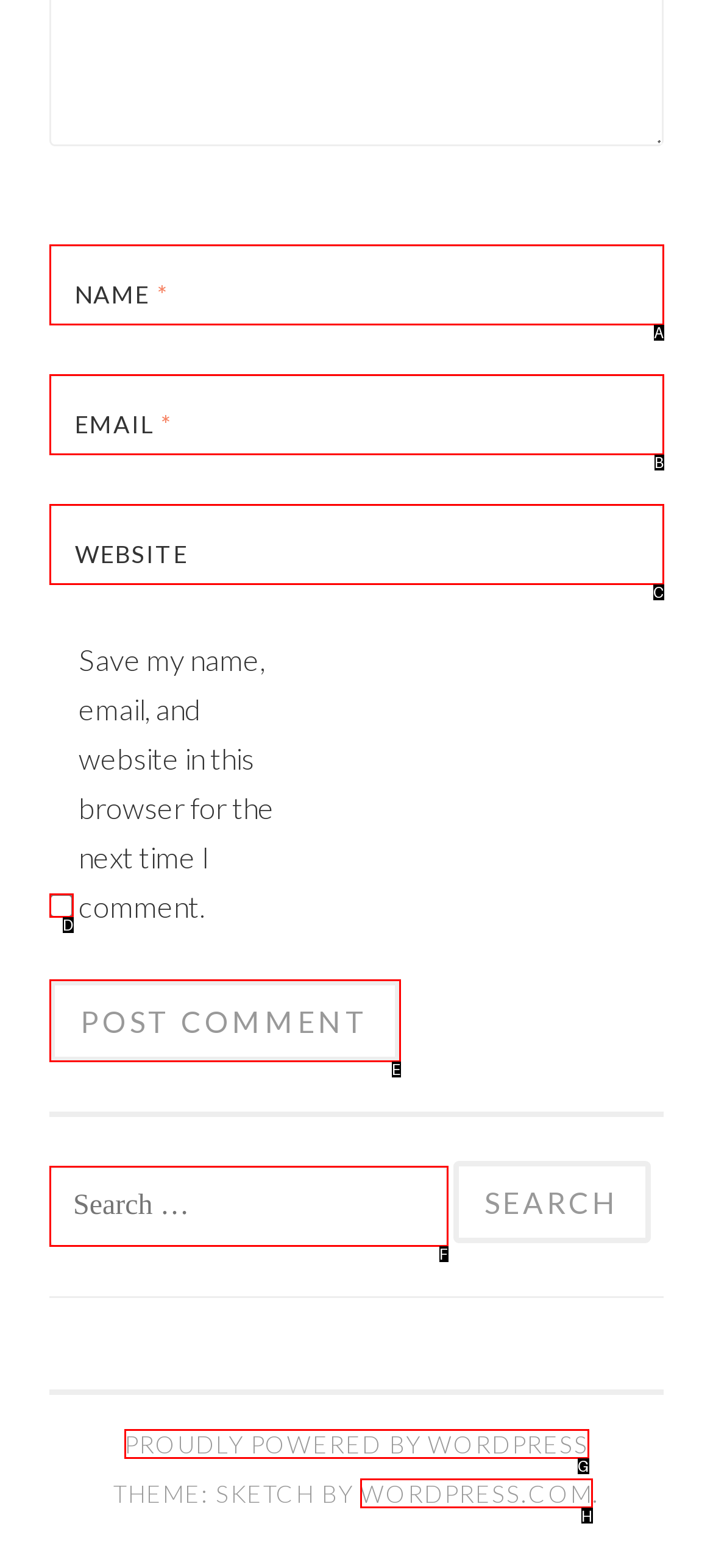Determine which HTML element best fits the description: WordPress.com
Answer directly with the letter of the matching option from the available choices.

H